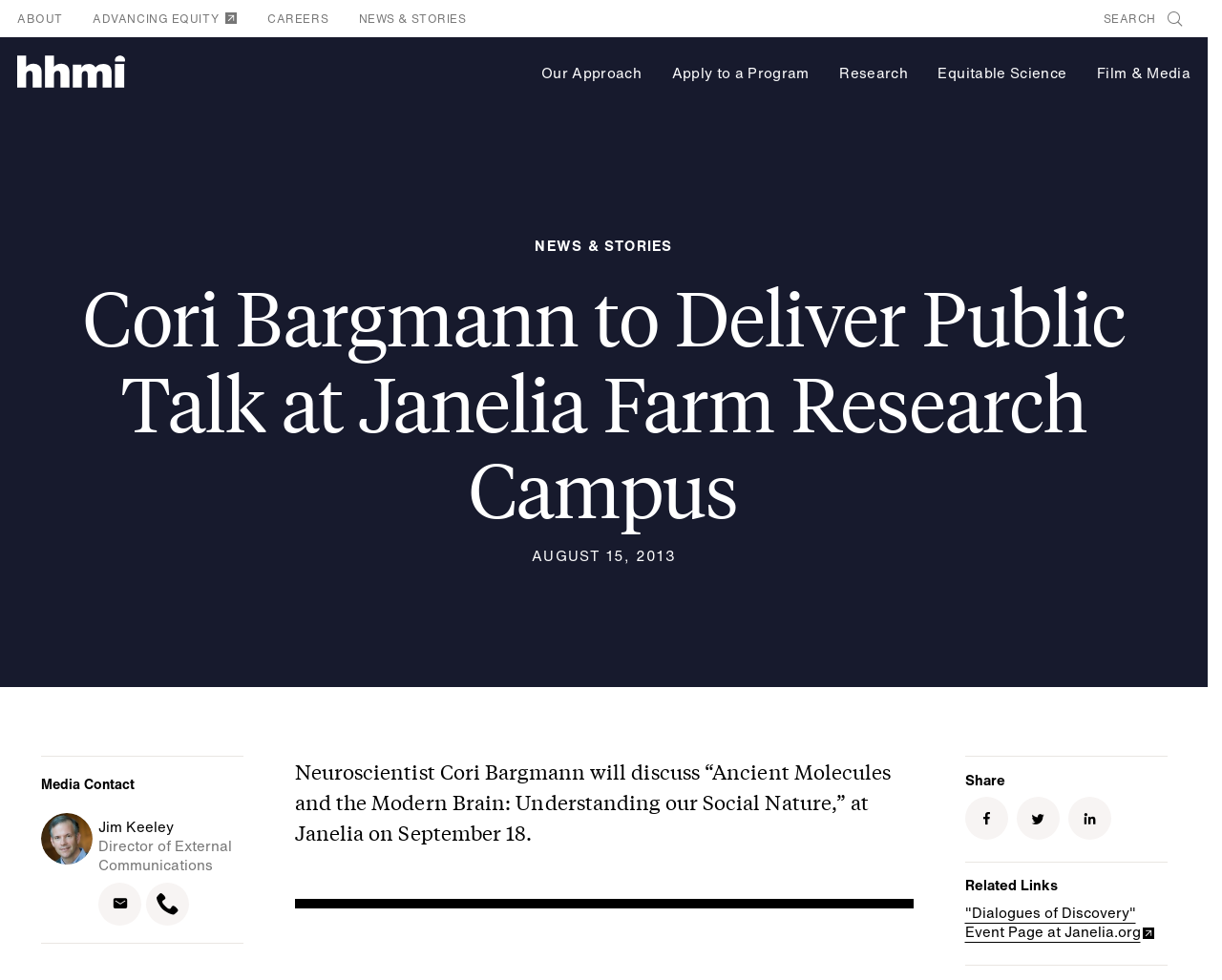Find the bounding box coordinates for the area that should be clicked to accomplish the instruction: "Navigate to the Research page".

[0.687, 0.063, 0.743, 0.084]